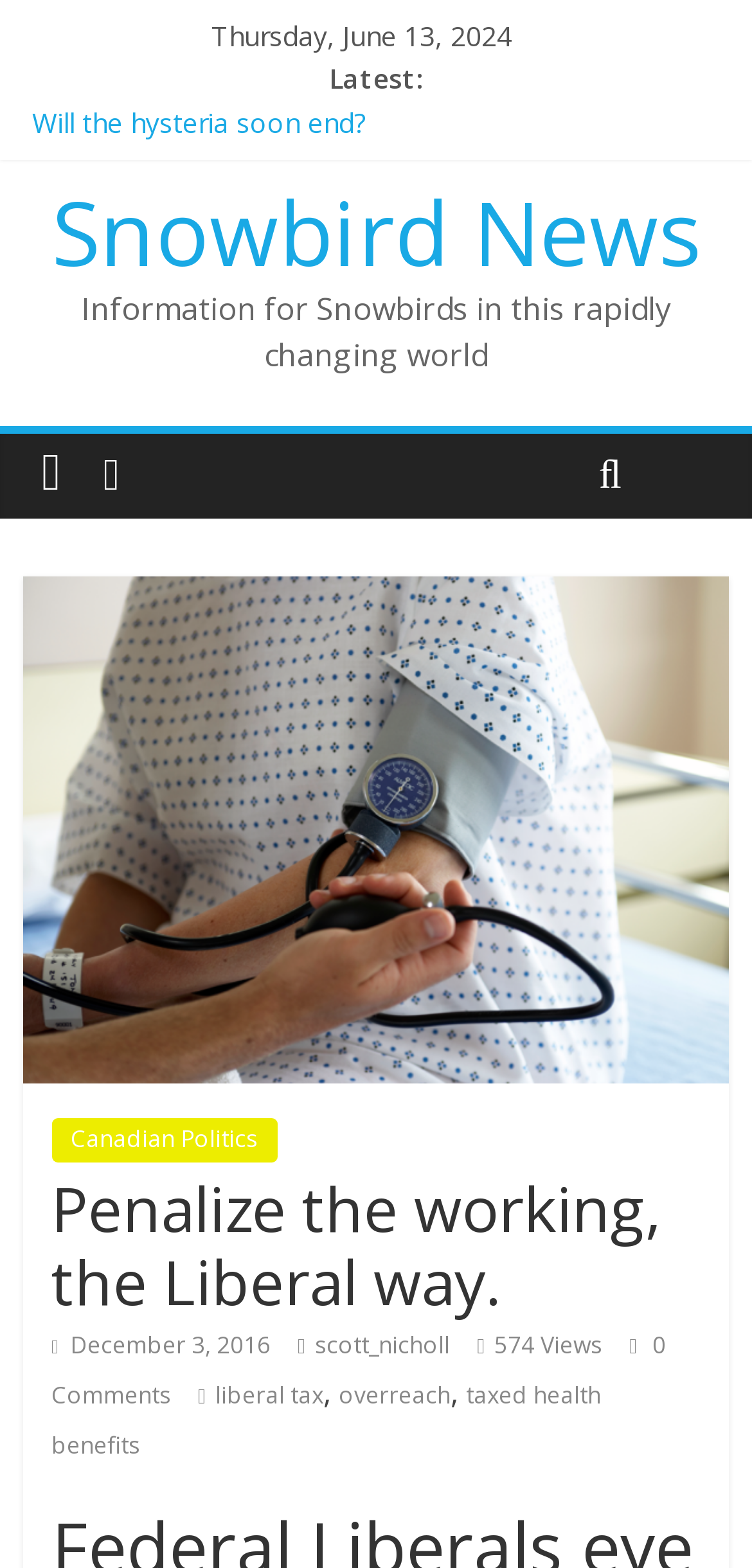Identify the bounding box coordinates for the element that needs to be clicked to fulfill this instruction: "Read the article about penalizing the working class". Provide the coordinates in the format of four float numbers between 0 and 1: [left, top, right, bottom].

[0.068, 0.741, 0.932, 0.842]